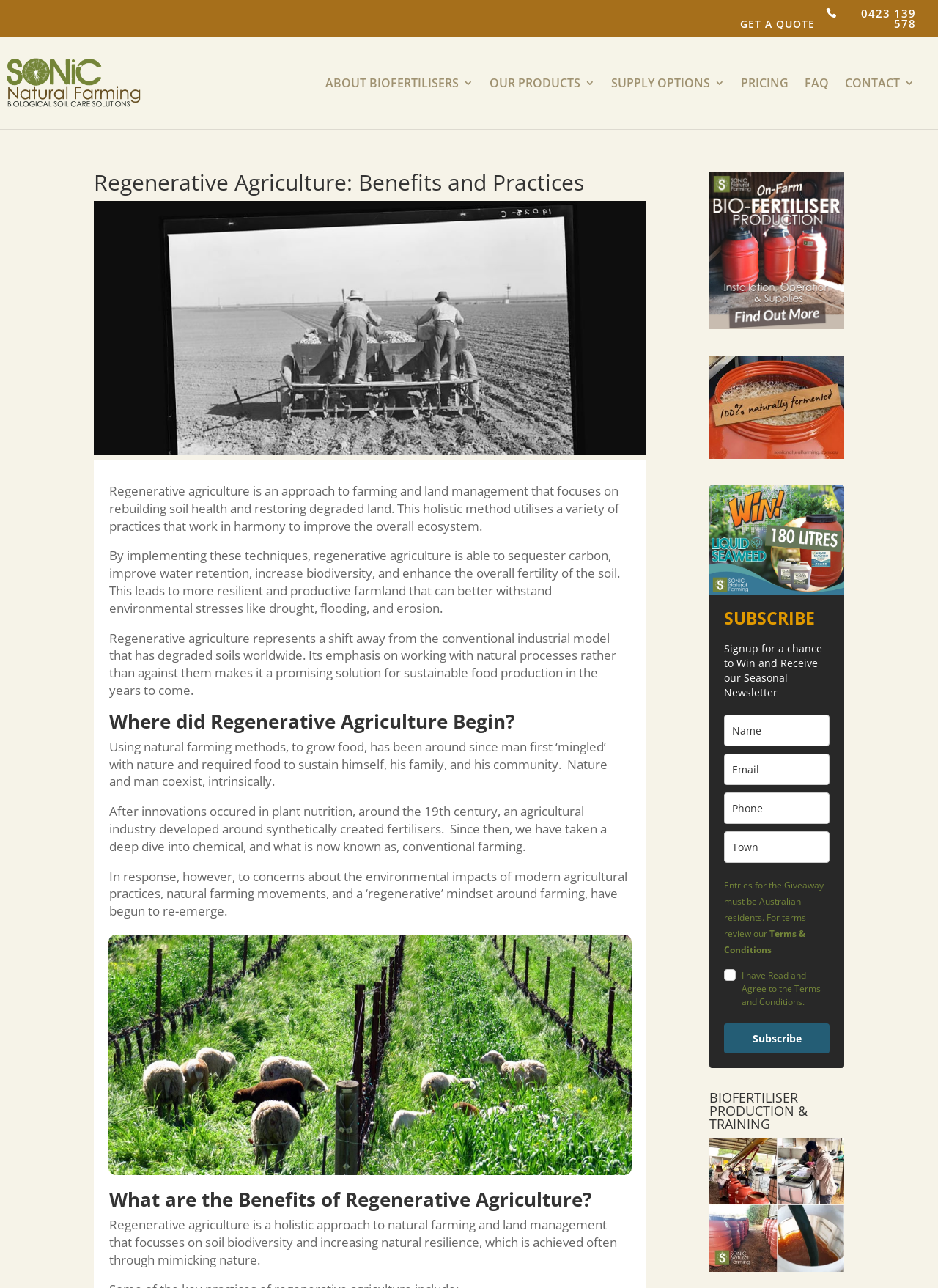Pinpoint the bounding box coordinates of the area that should be clicked to complete the following instruction: "Explore biofertiliser production and training". The coordinates must be given as four float numbers between 0 and 1, i.e., [left, top, right, bottom].

[0.756, 0.979, 0.9, 0.99]